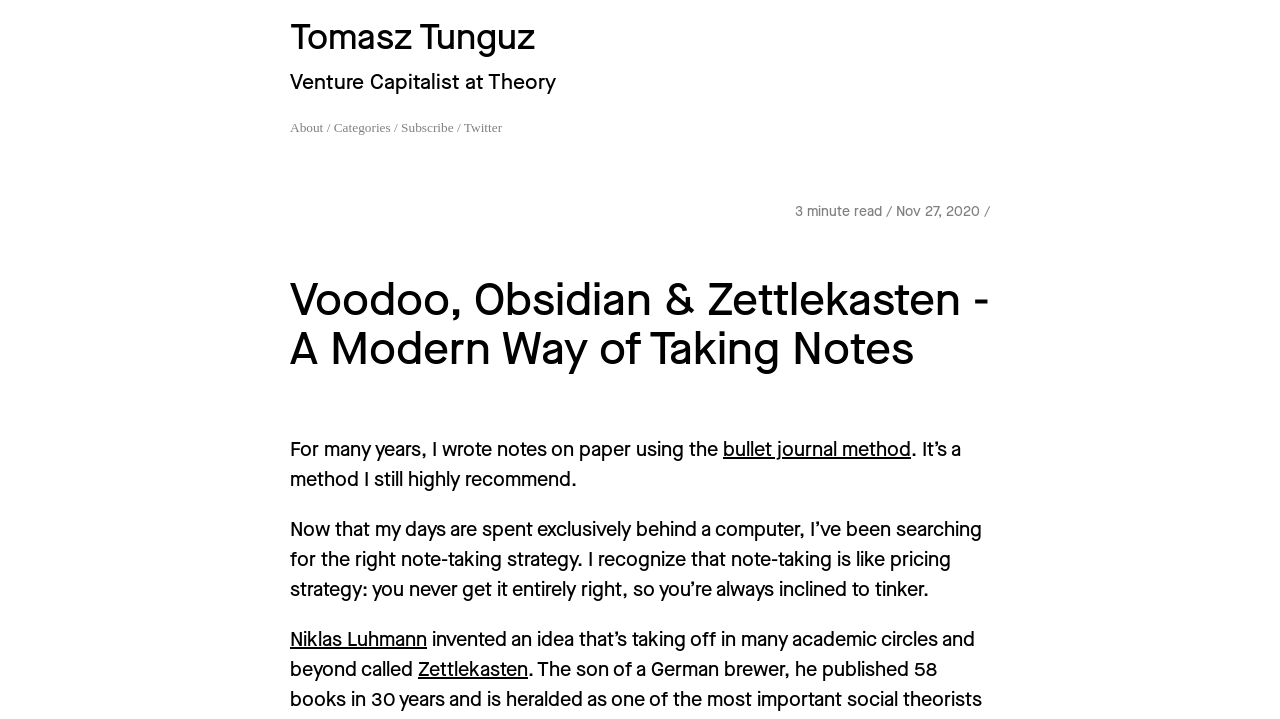What is the name of the idea invented by Niklas Luhmann?
Please analyze the image and answer the question with as much detail as possible.

The name of the idea invented by Niklas Luhmann can be found in the second paragraph of the article, where it says 'Niklas Luhmann invented an idea that’s taking off in many academic circles and beyond called Zettlekasten.' This indicates that the idea invented by Niklas Luhmann is called Zettlekasten.